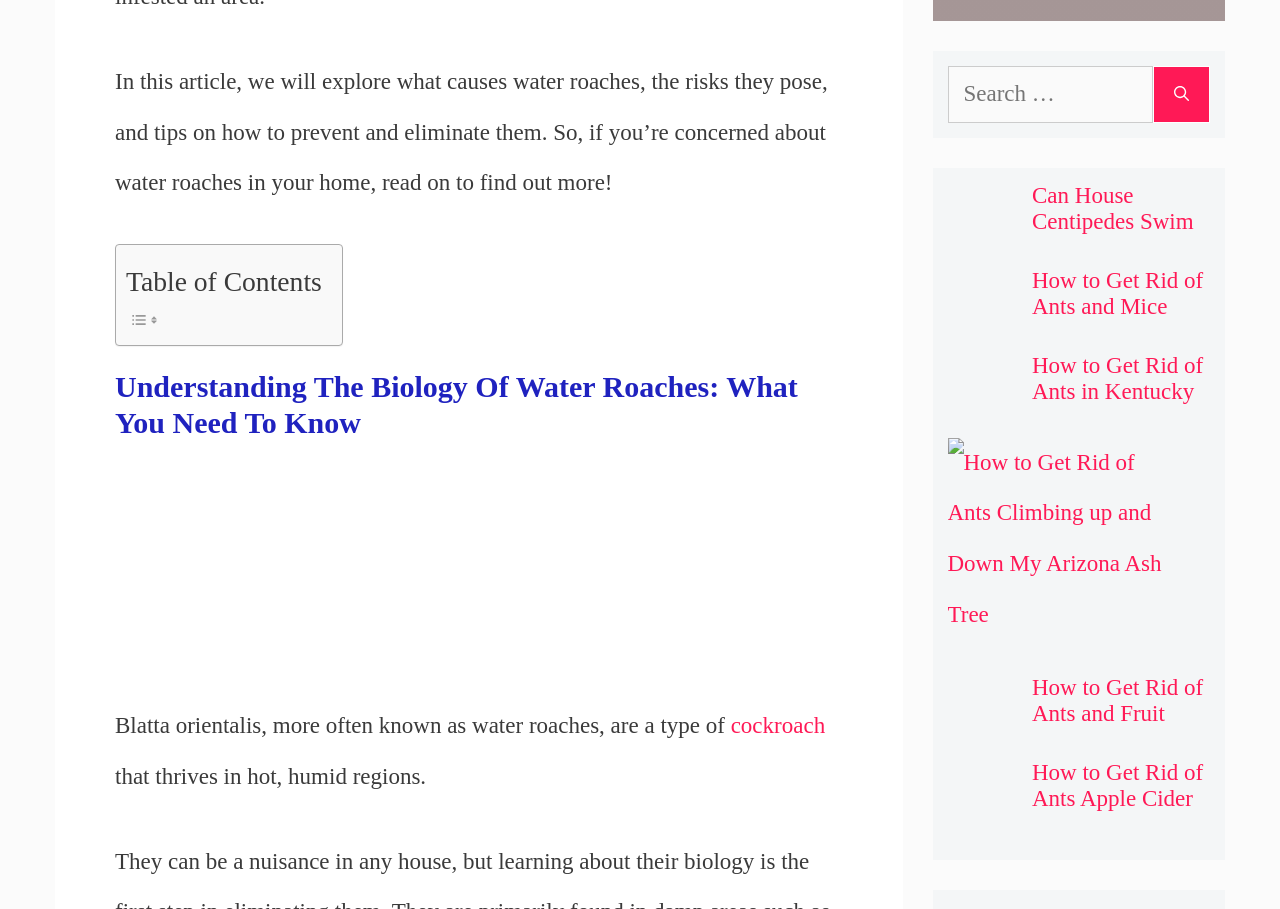What is the title of the first related article?
Refer to the image and provide a concise answer in one word or phrase.

Can House Centipedes Swim